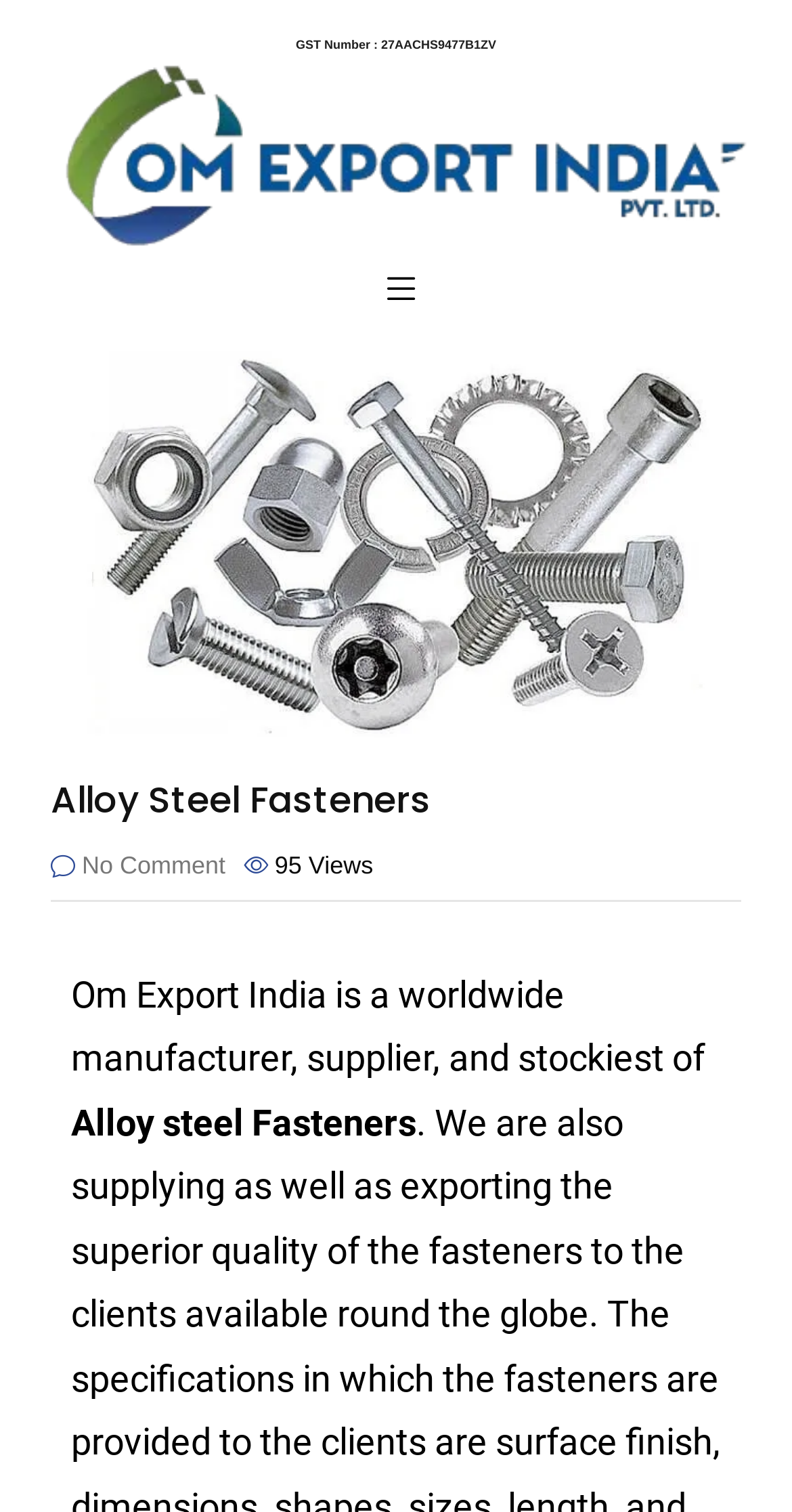What type of fasteners does Om Export India manufacture?
Answer the question using a single word or phrase, according to the image.

Alloy steel Fasteners